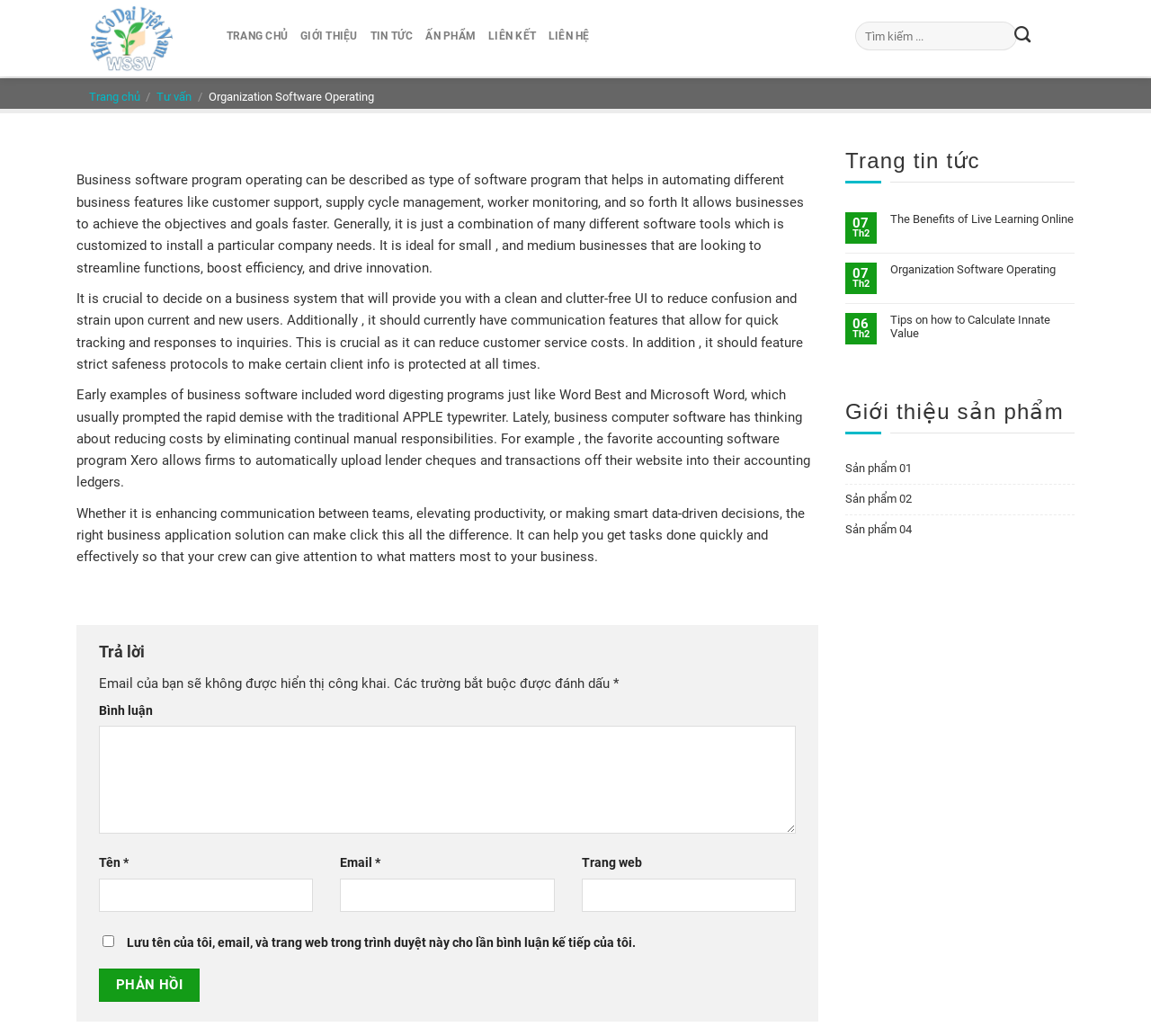Utilize the information from the image to answer the question in detail:
What is the purpose of the search box on the webpage?

The search box on the webpage is likely used to search for specific content or keywords within the website, allowing users to quickly find relevant information.